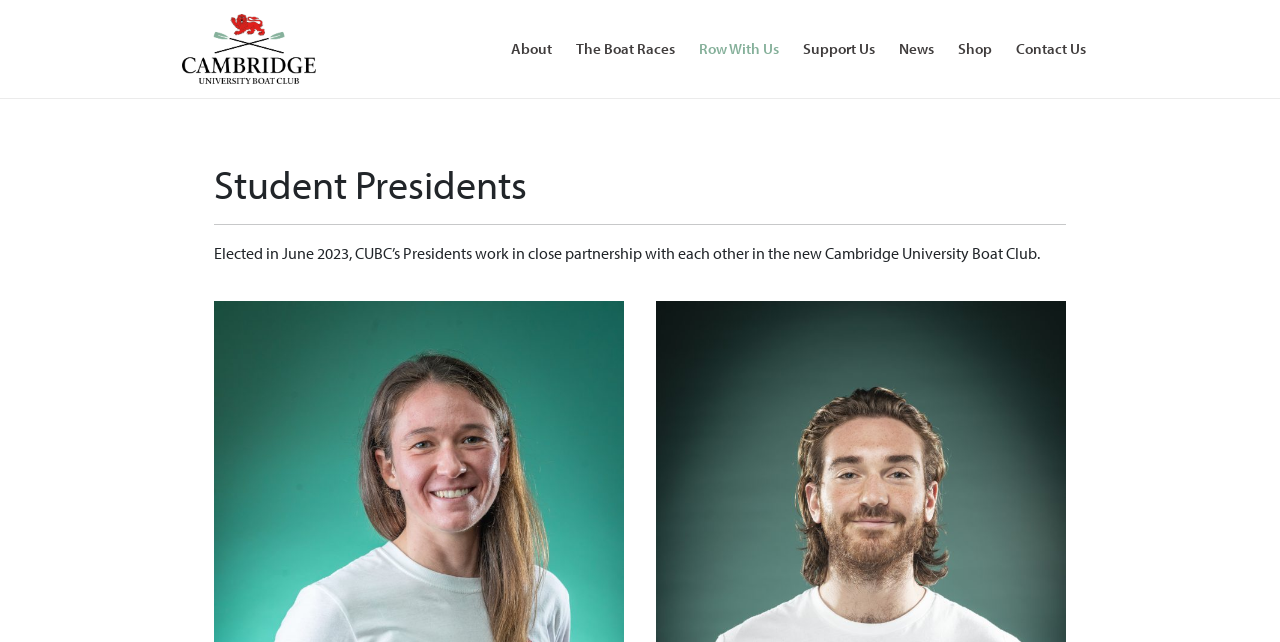How many links are in the top navigation menu?
Please answer the question with a single word or phrase, referencing the image.

7